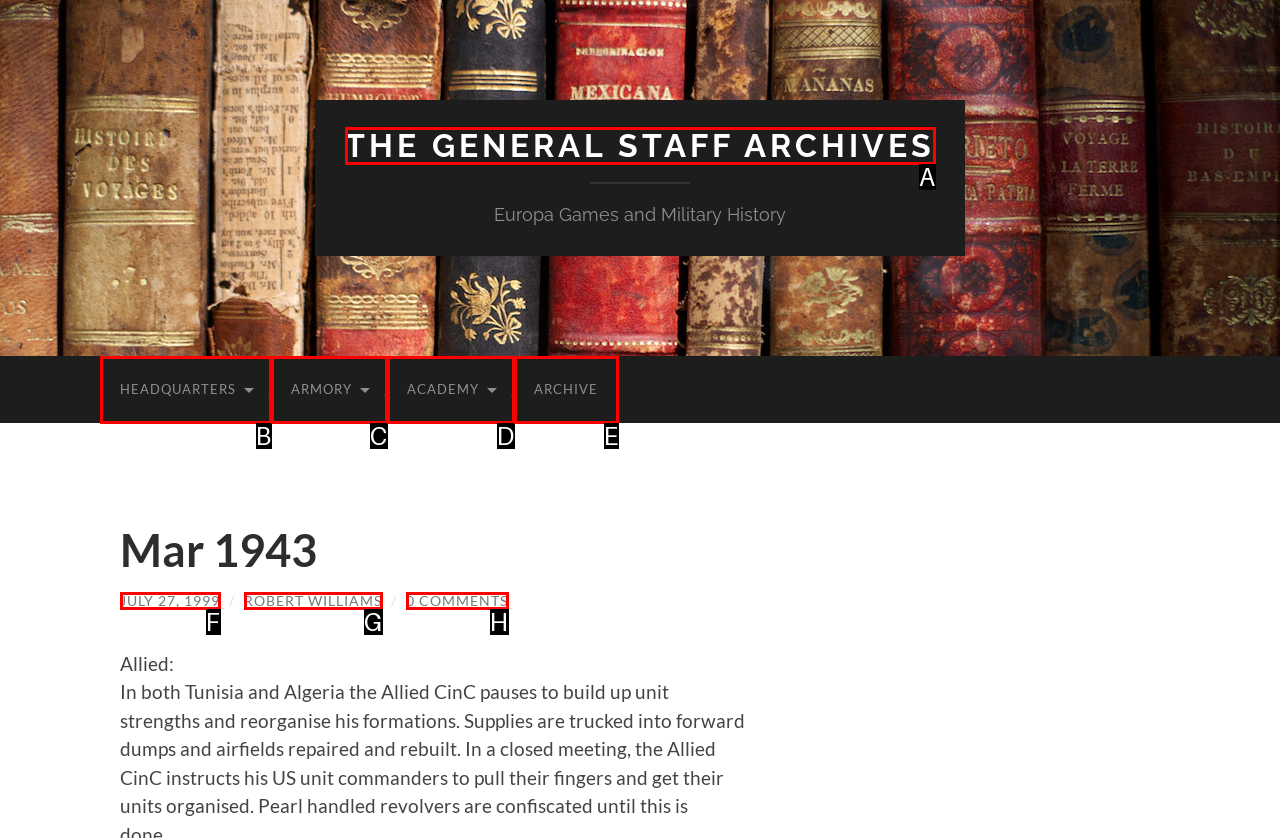Decide which HTML element to click to complete the task: Go to ARCHIVE Provide the letter of the appropriate option.

E